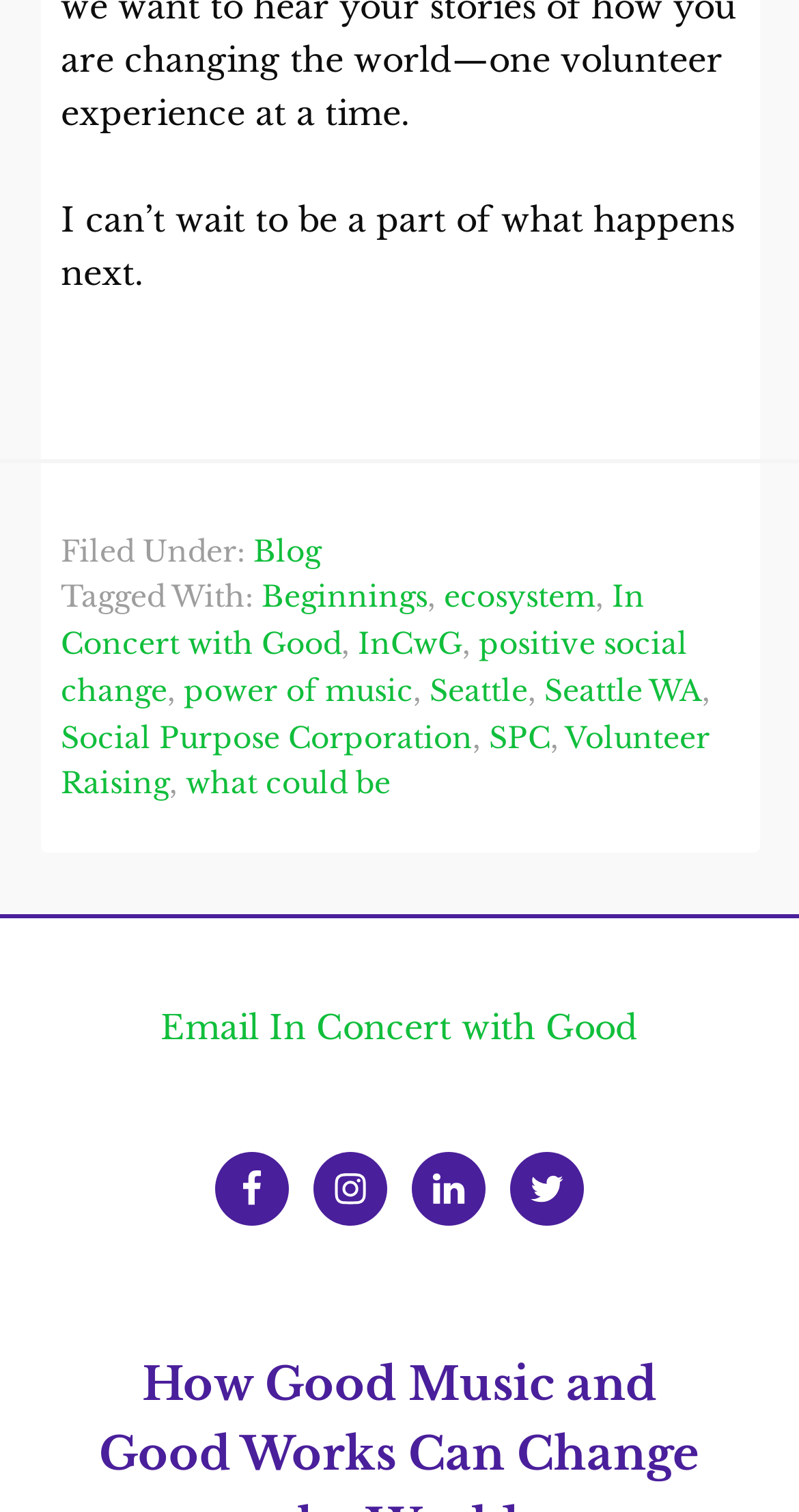Find the bounding box coordinates of the clickable area required to complete the following action: "Check out the 'Seattle' link".

[0.537, 0.444, 0.66, 0.469]